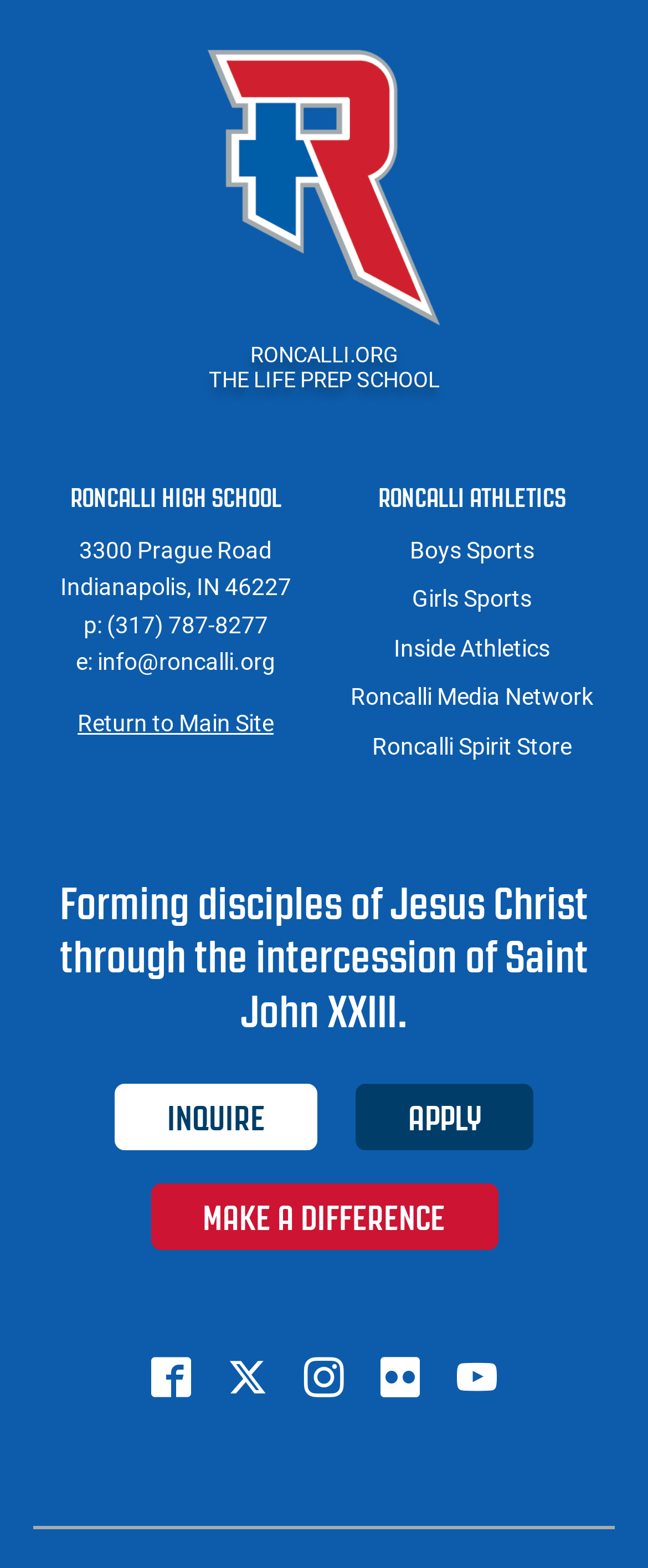How many links are there to social media platforms?
Make sure to answer the question with a detailed and comprehensive explanation.

I found five links to social media platforms, represented by icons, at the bottom of the webpage.